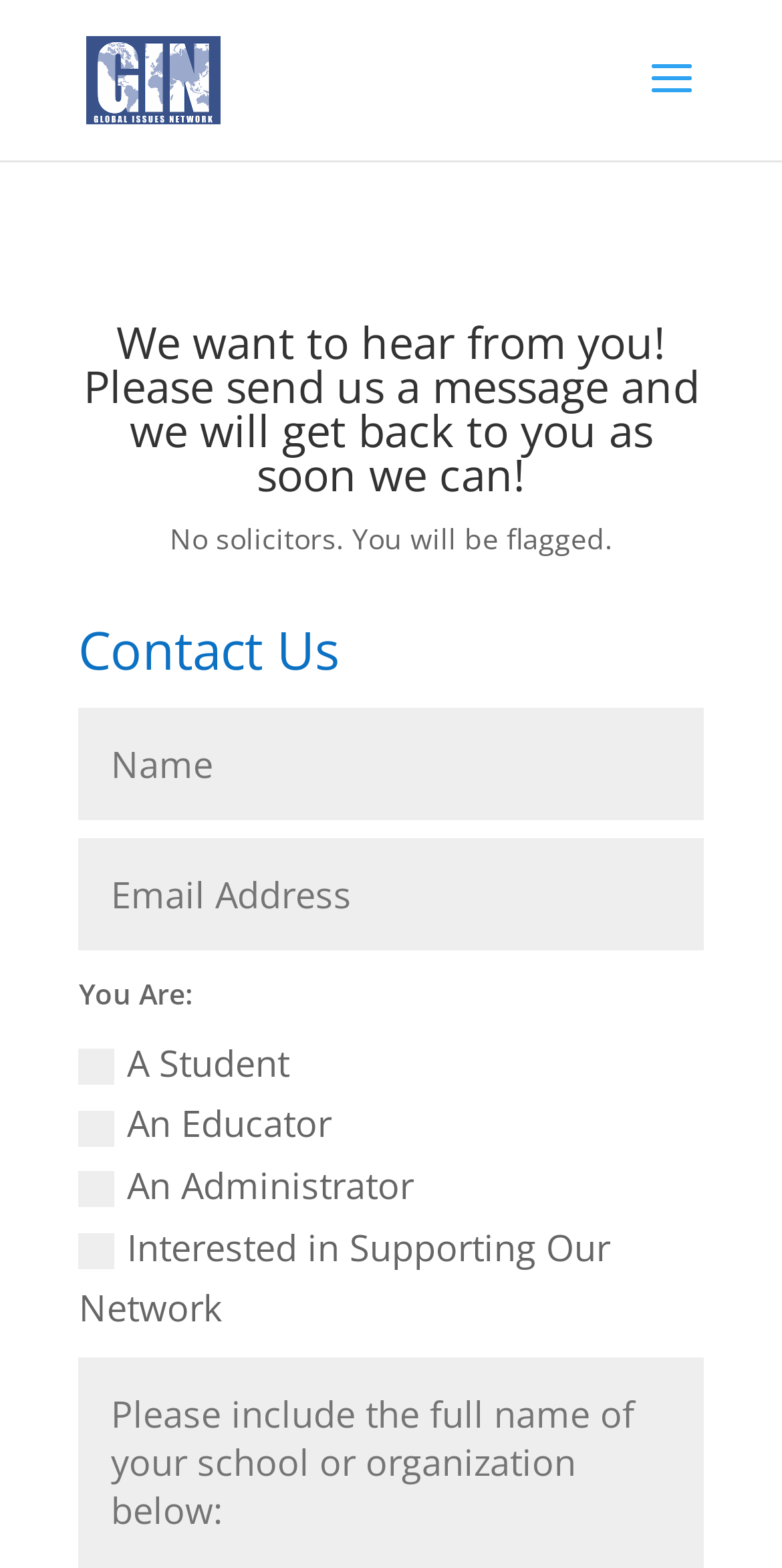Given the element description, predict the bounding box coordinates in the format (top-left x, top-left y, bottom-right x, bottom-right y). Make sure all values are between 0 and 1. Here is the element description: mail@surfsantamonica.com

None